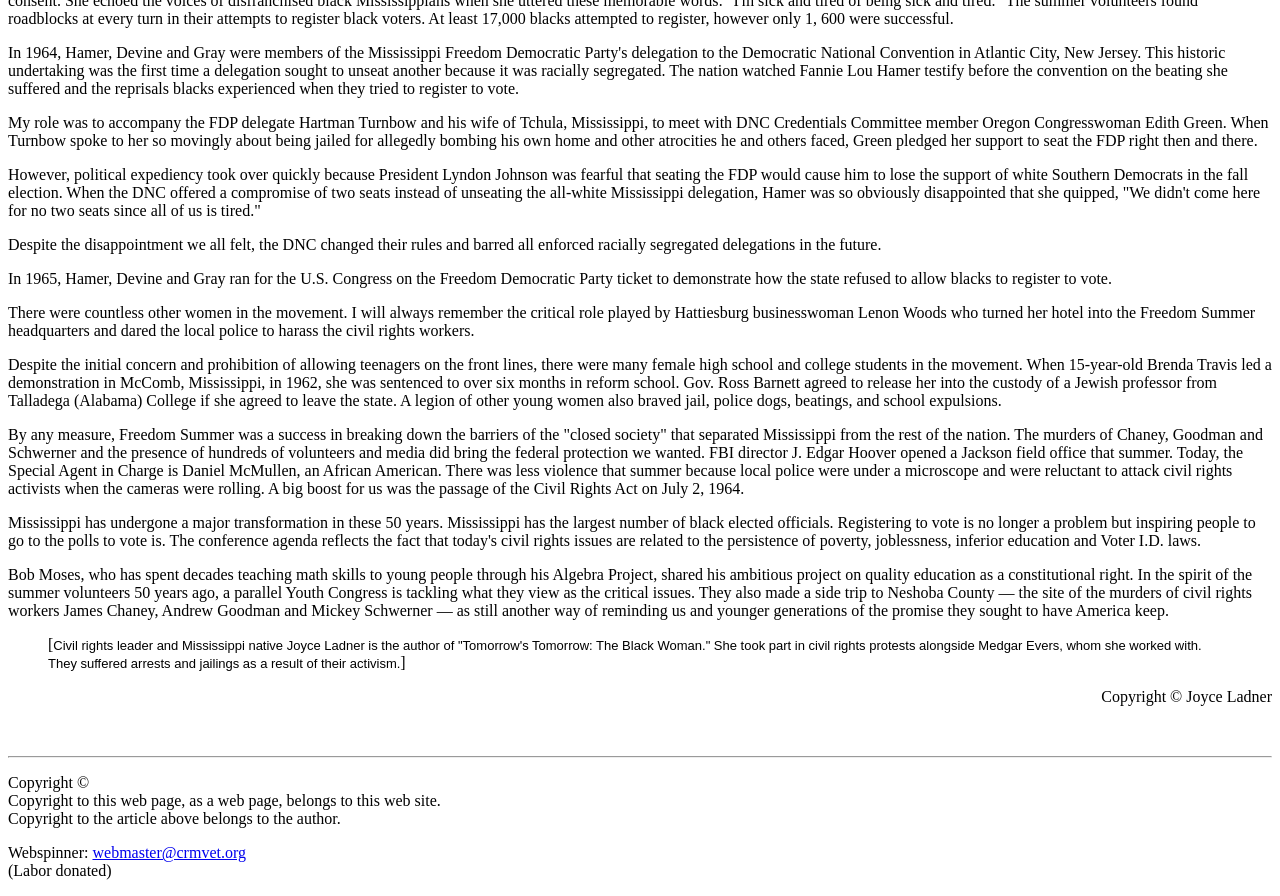Provide a brief response in the form of a single word or phrase:
What was the significance of Freedom Summer?

Breaking down barriers